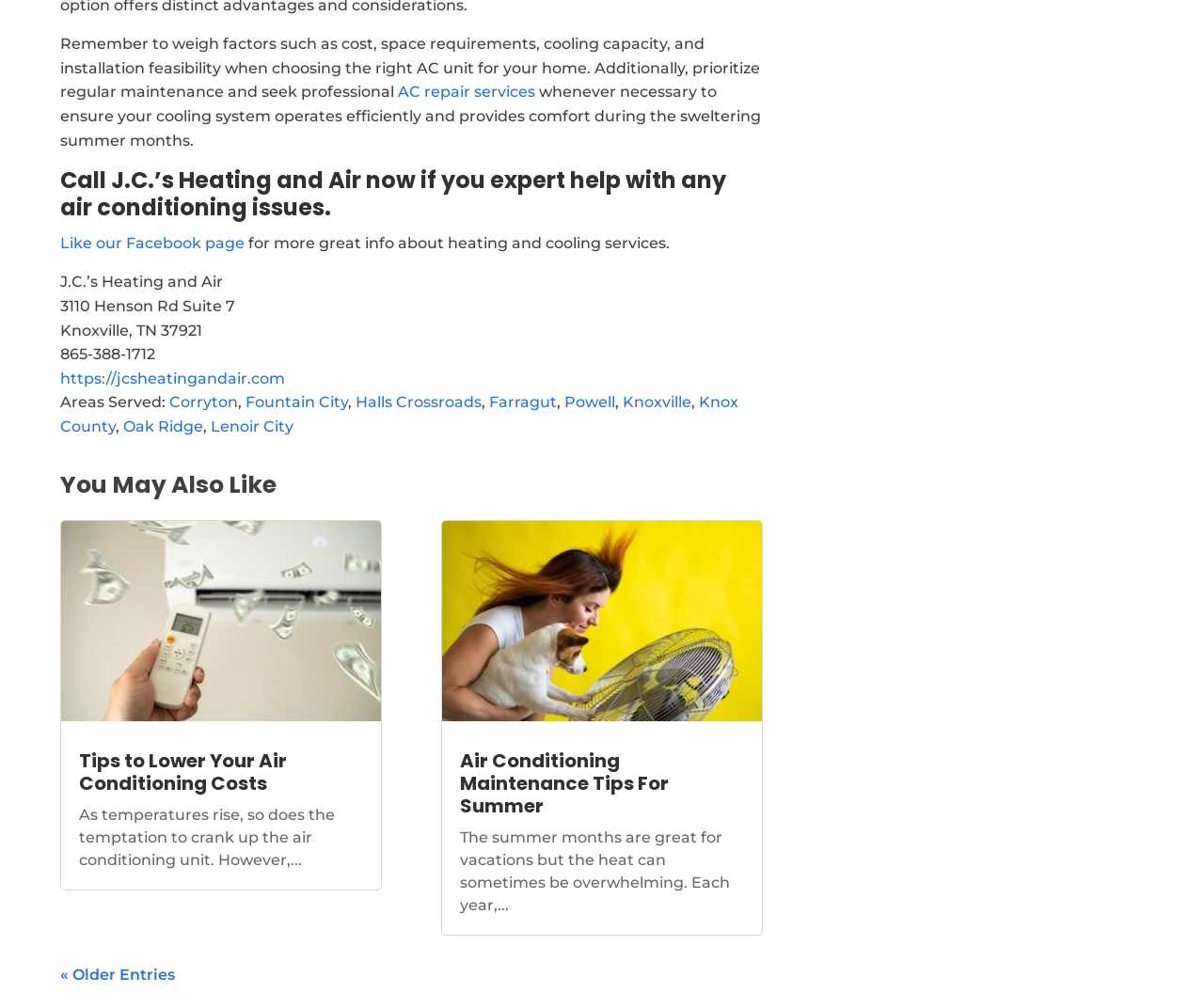What is the website of J.C.'s Heating and Air?
Using the image as a reference, give a one-word or short phrase answer.

https://jcsheatingandair.com